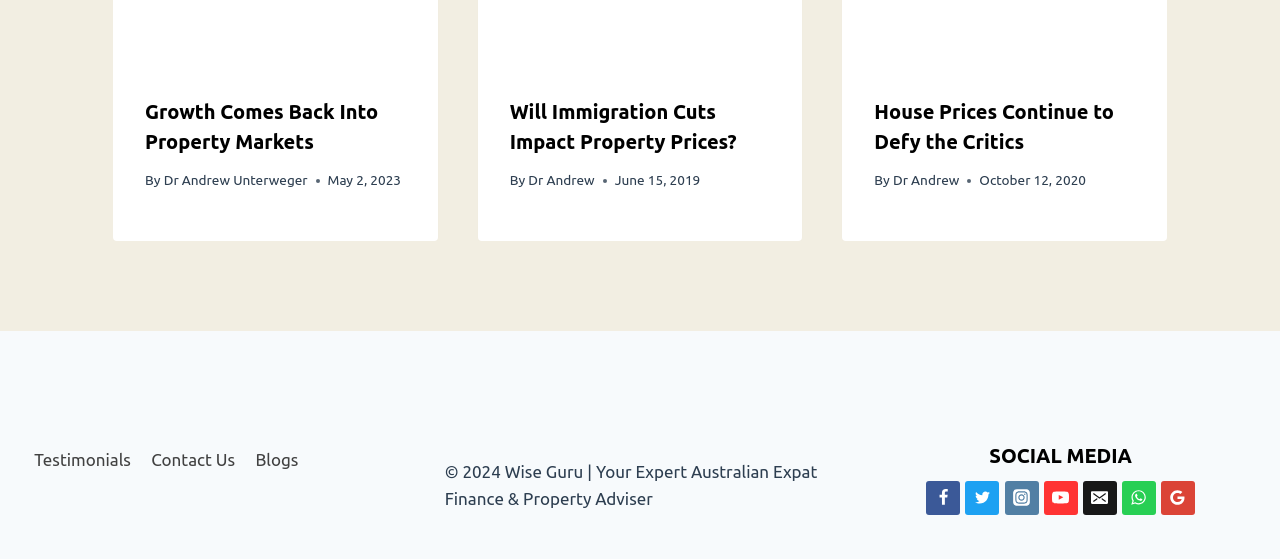Locate the bounding box coordinates of the region to be clicked to comply with the following instruction: "Follow on Facebook". The coordinates must be four float numbers between 0 and 1, in the form [left, top, right, bottom].

[0.724, 0.86, 0.75, 0.921]